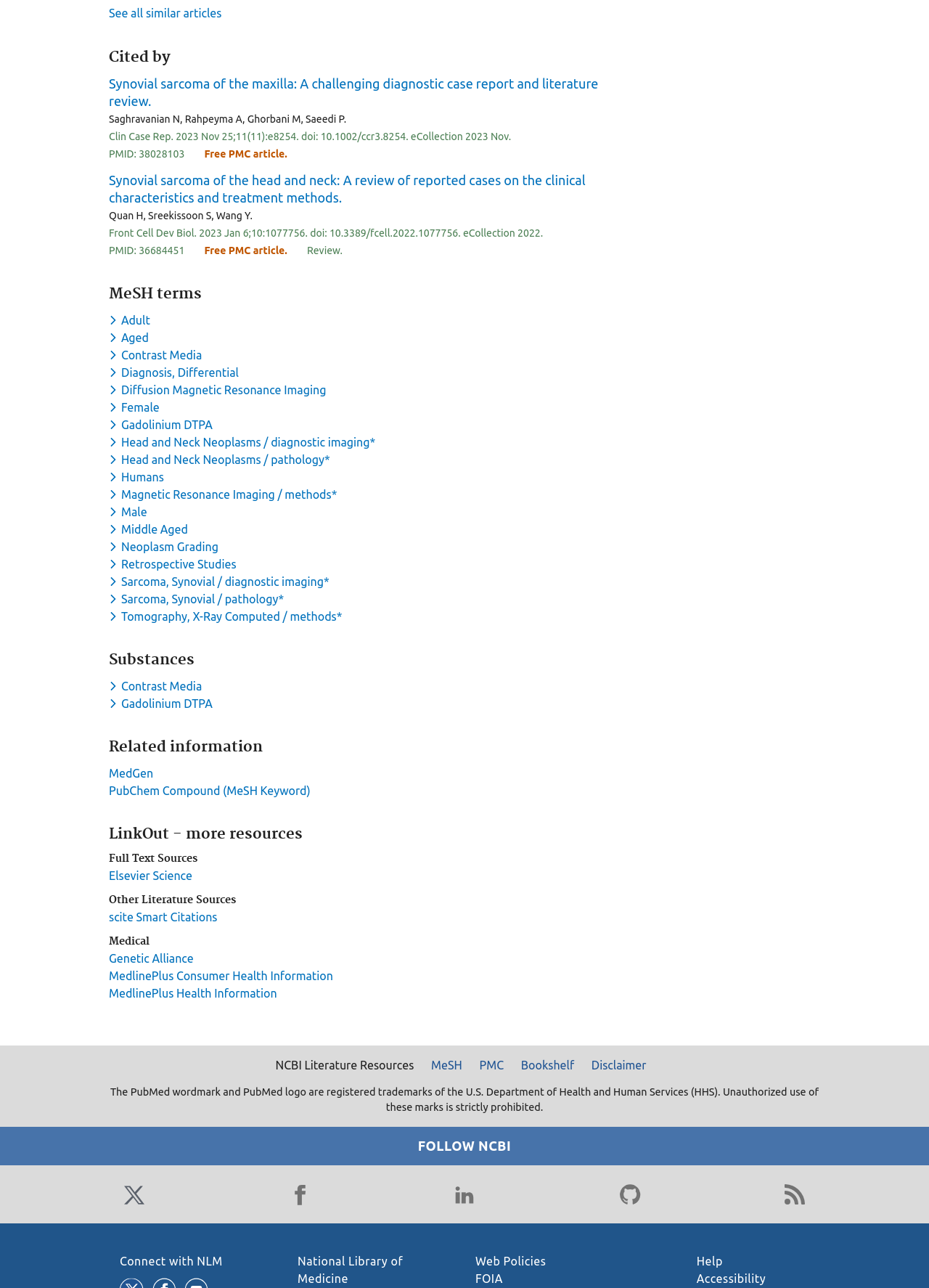How many MeSH terms are listed?
Please give a detailed and thorough answer to the question, covering all relevant points.

I counted the number of buttons under the 'MeSH terms' heading, and there are 17 buttons, each corresponding to a MeSH term.